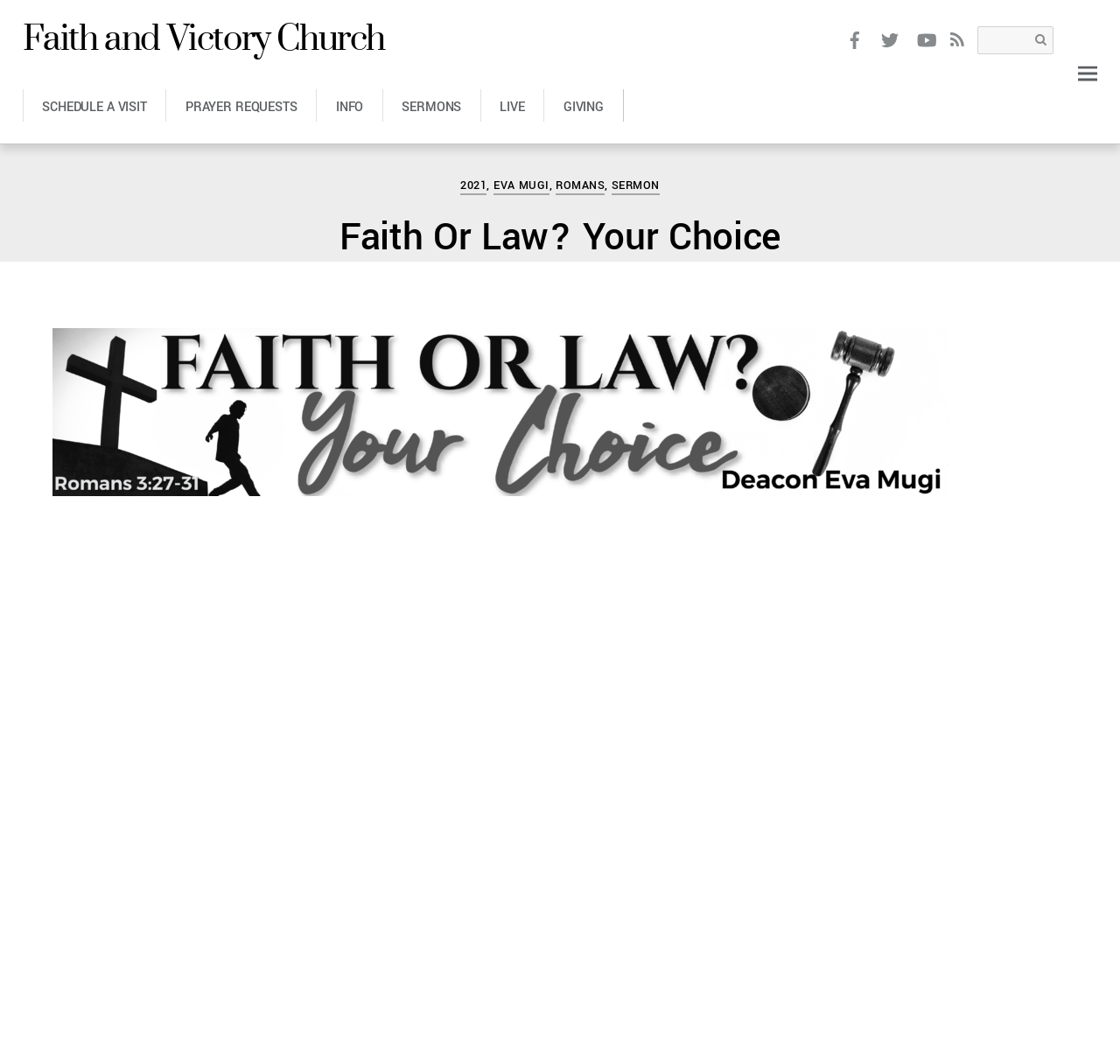What is the topic of the sermon?
Respond with a short answer, either a single word or a phrase, based on the image.

Faith or Law